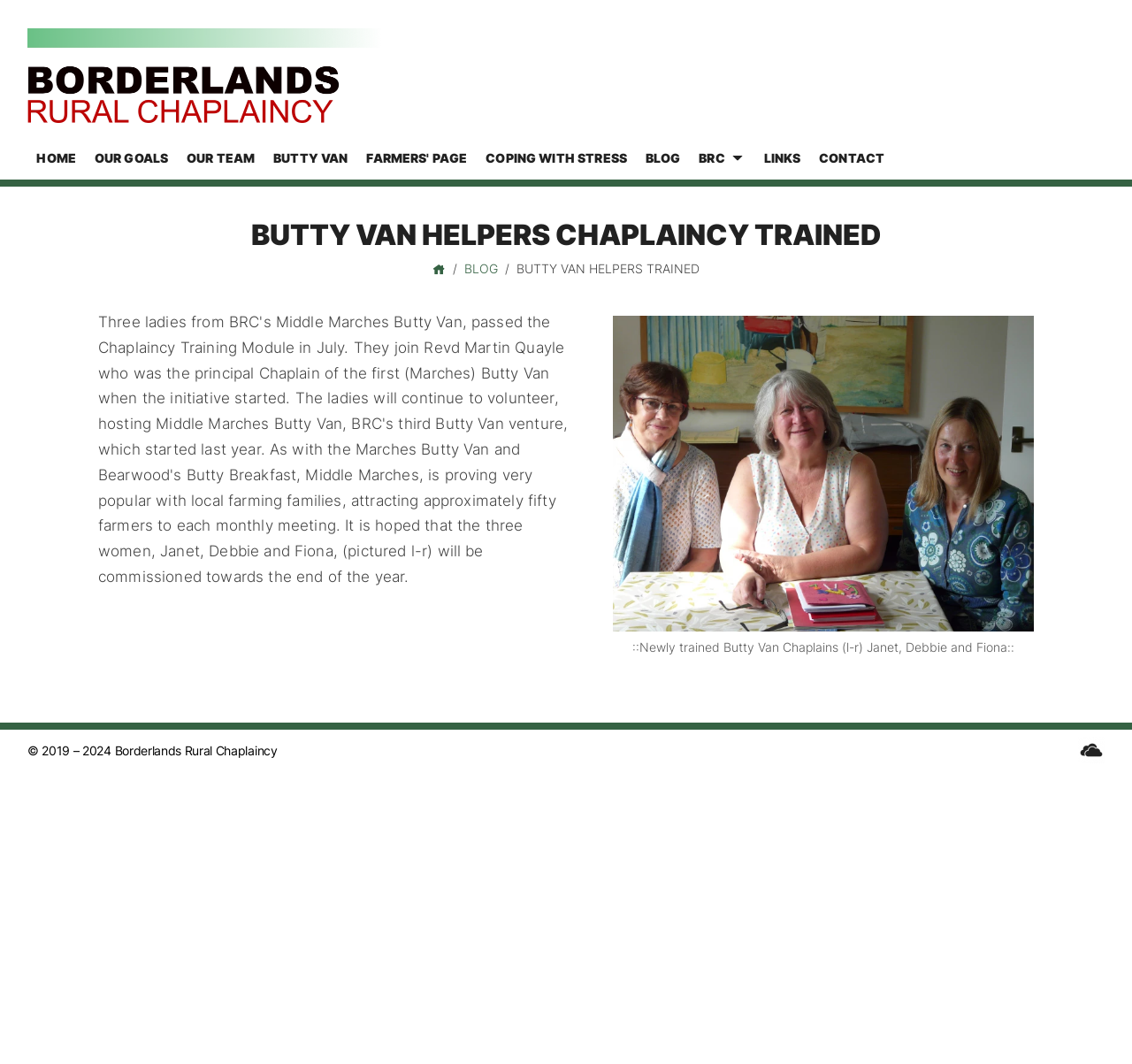Pinpoint the bounding box coordinates of the clickable element to carry out the following instruction: "Go to HOME page."

[0.024, 0.128, 0.075, 0.168]